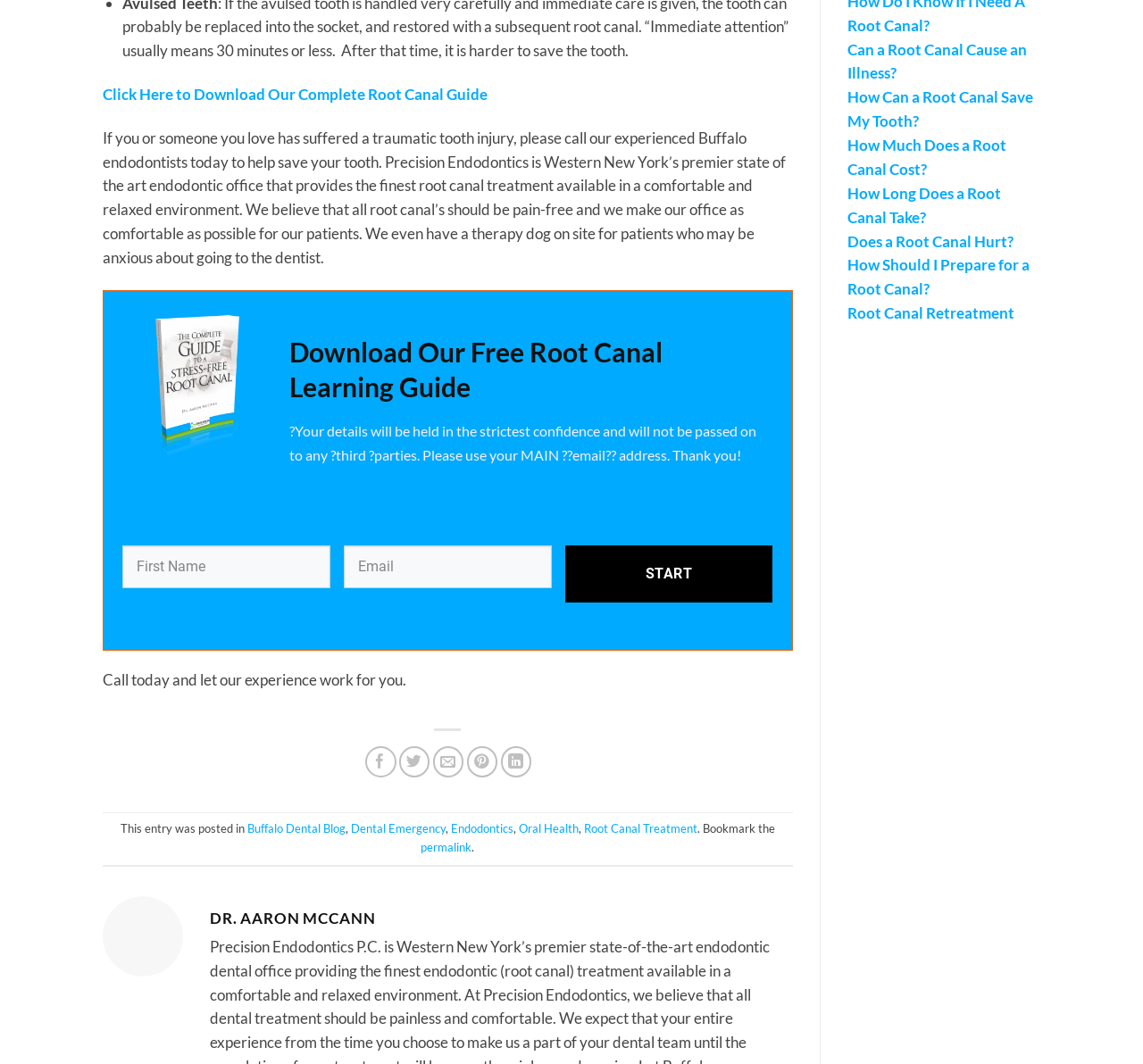What is the topic of the downloadable guide?
Offer a detailed and full explanation in response to the question.

I found the answer by looking at the link element with the text 'Click Here to Download Our Complete Root Canal Guide' and the image element with the text 'Complete Guide to a Stress Free Root Canal'.